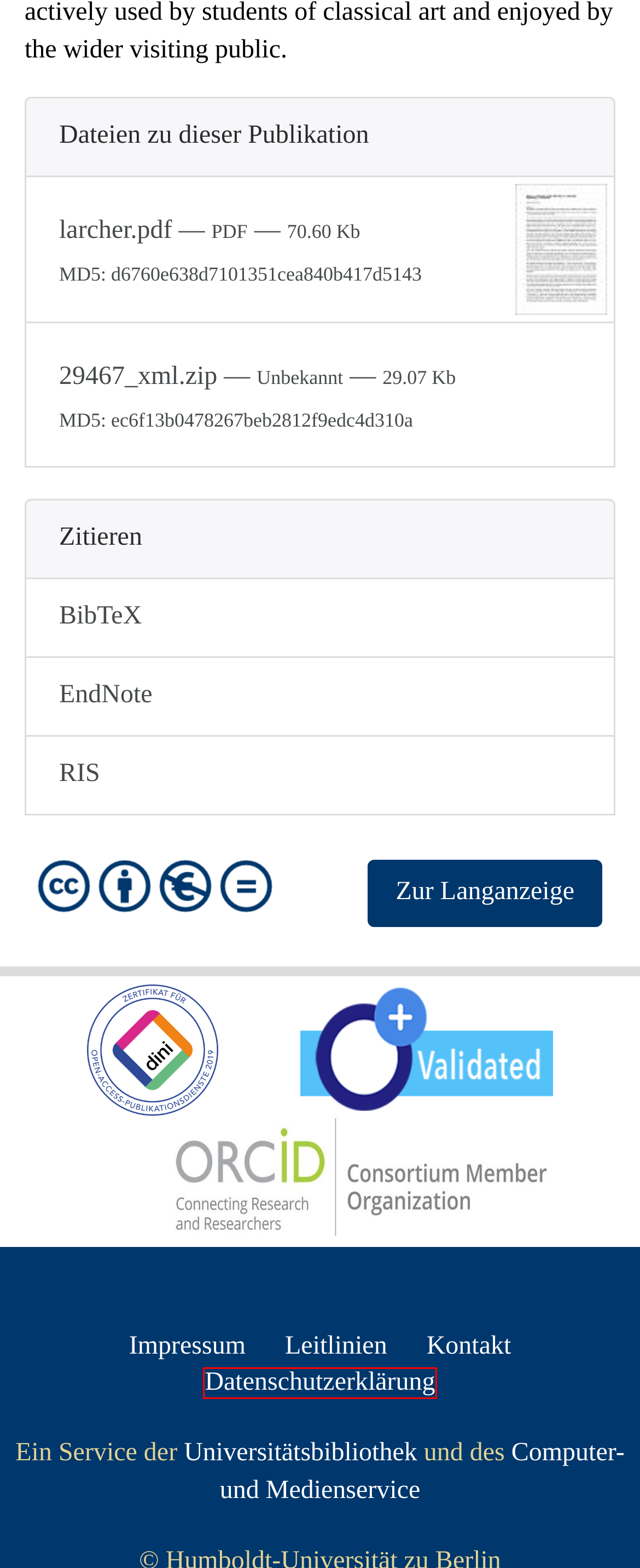Analyze the webpage screenshot with a red bounding box highlighting a UI element. Select the description that best matches the new webpage after clicking the highlighted element. Here are the options:
A. CC BY-NC-ND 3.0 US Deed | Attribution-NonCommercial-NoDerivs 3.0 United States
 | Creative Commons
B. DINI-Zertifikat - Deutsche Initiative für Netzwerkinformation e. V. (DINI)
C. Datenschutzhinweise — edoc-Server
D. Leitlinien für den edoc-Server — edoc-Server
E. ORCID
F. Impressum — Humboldt-Universität zu Berlin
G. Universitätsbibliothek der Humboldt-Universität zu Berlin — Deutsch
H. Computer- und Medienservice

C